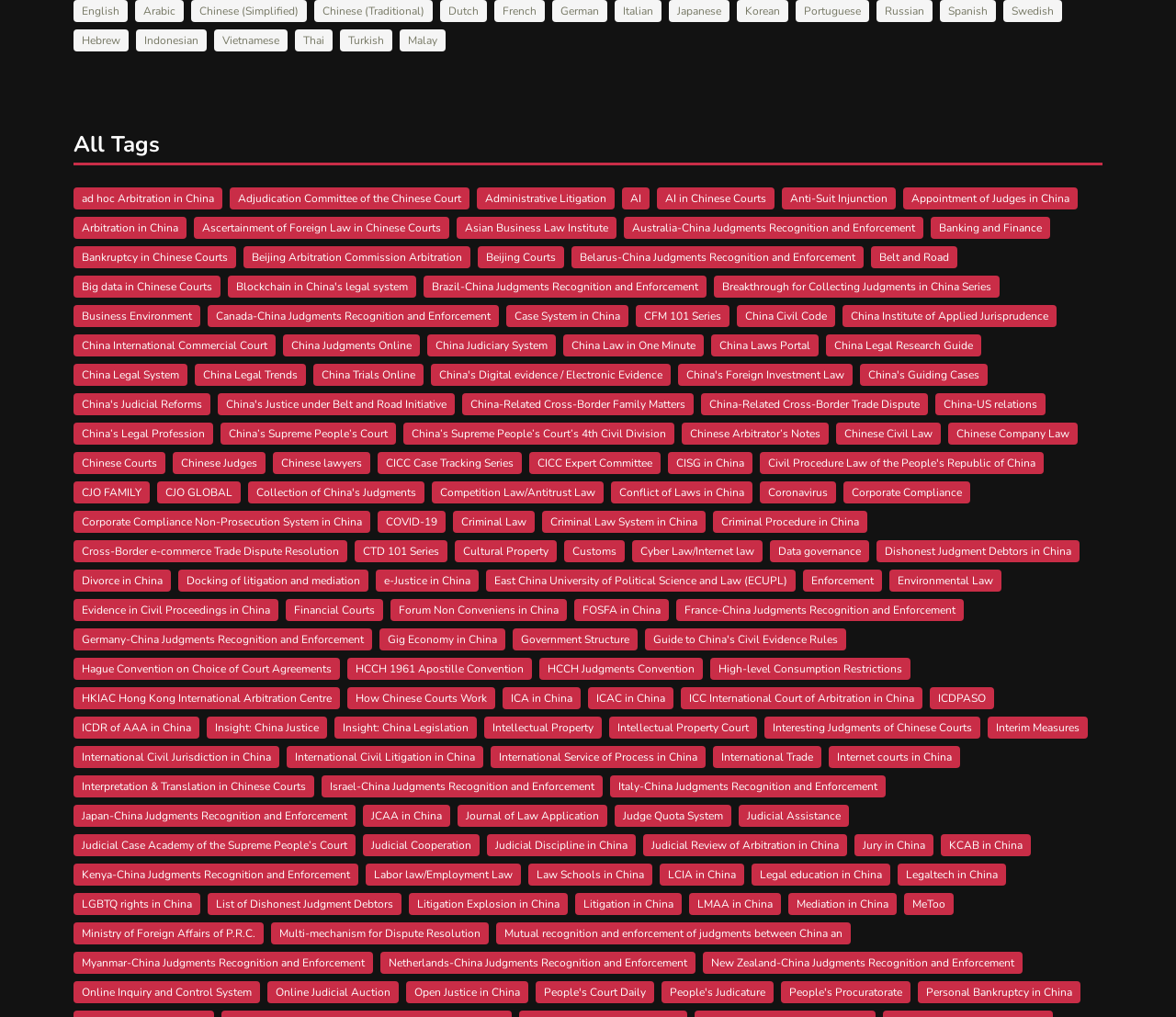Please specify the bounding box coordinates of the clickable region necessary for completing the following instruction: "Learn about 'China's Digital evidence / Electronic Evidence'". The coordinates must consist of four float numbers between 0 and 1, i.e., [left, top, right, bottom].

[0.366, 0.358, 0.57, 0.379]